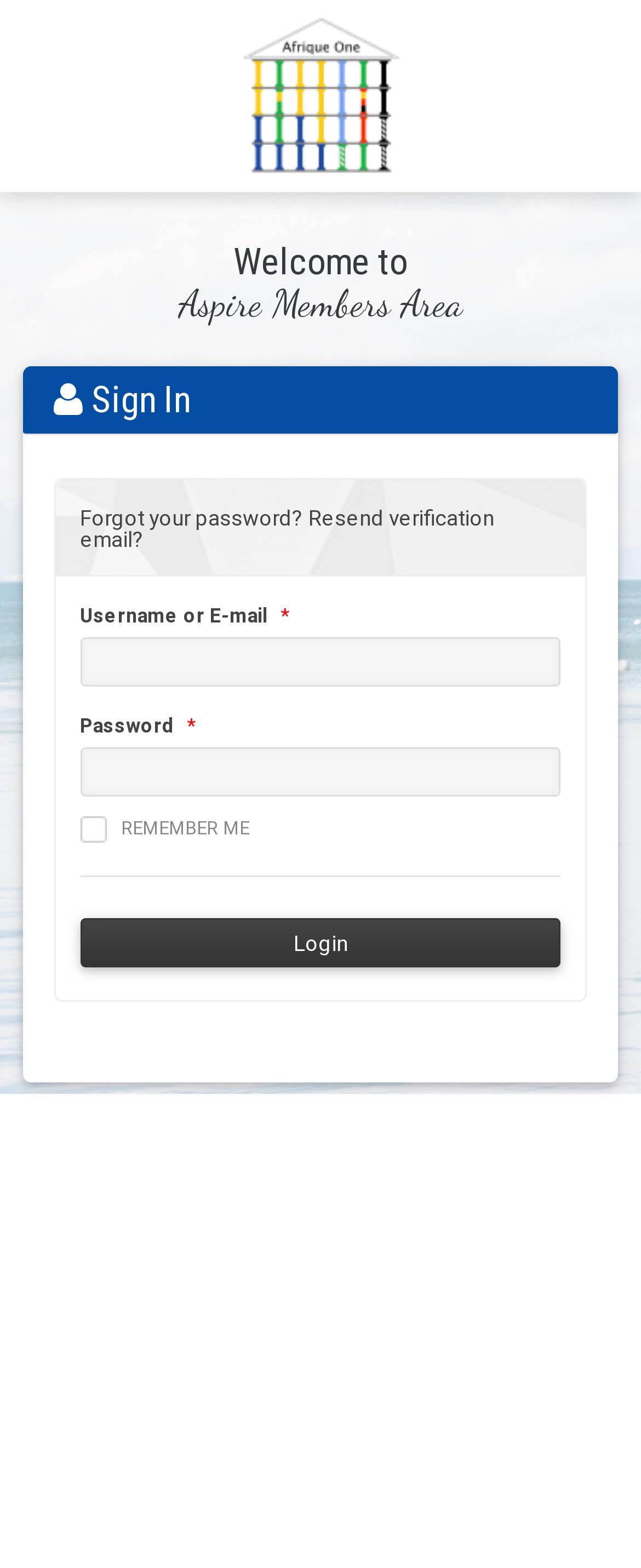Please determine the bounding box coordinates of the element to click on in order to accomplish the following task: "Click on Sign In". Ensure the coordinates are four float numbers ranging from 0 to 1, i.e., [left, top, right, bottom].

[0.036, 0.233, 0.964, 0.277]